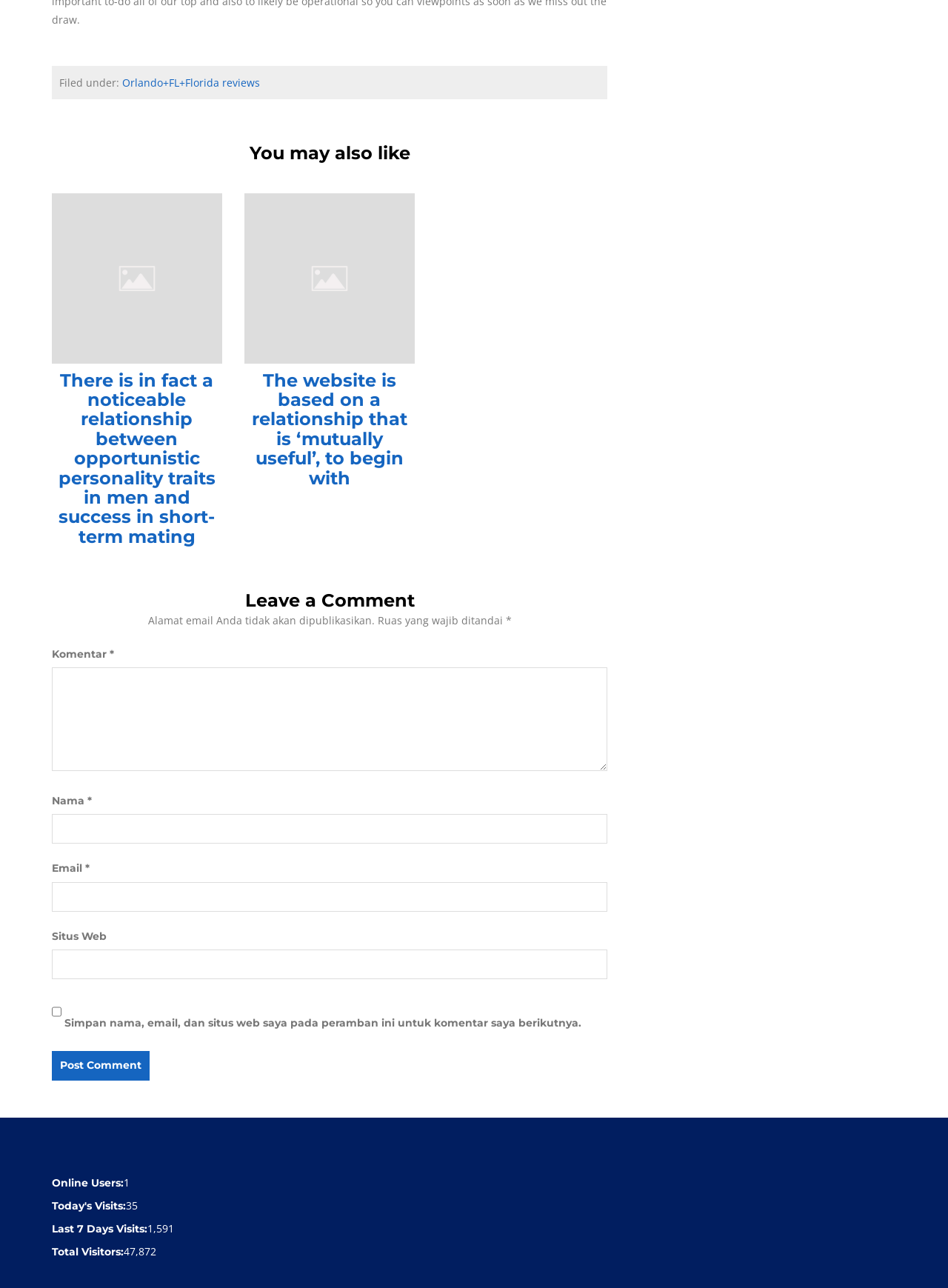Determine the bounding box coordinates of the section I need to click to execute the following instruction: "Click on the 'About' link". Provide the coordinates as four float numbers between 0 and 1, i.e., [left, top, right, bottom].

None